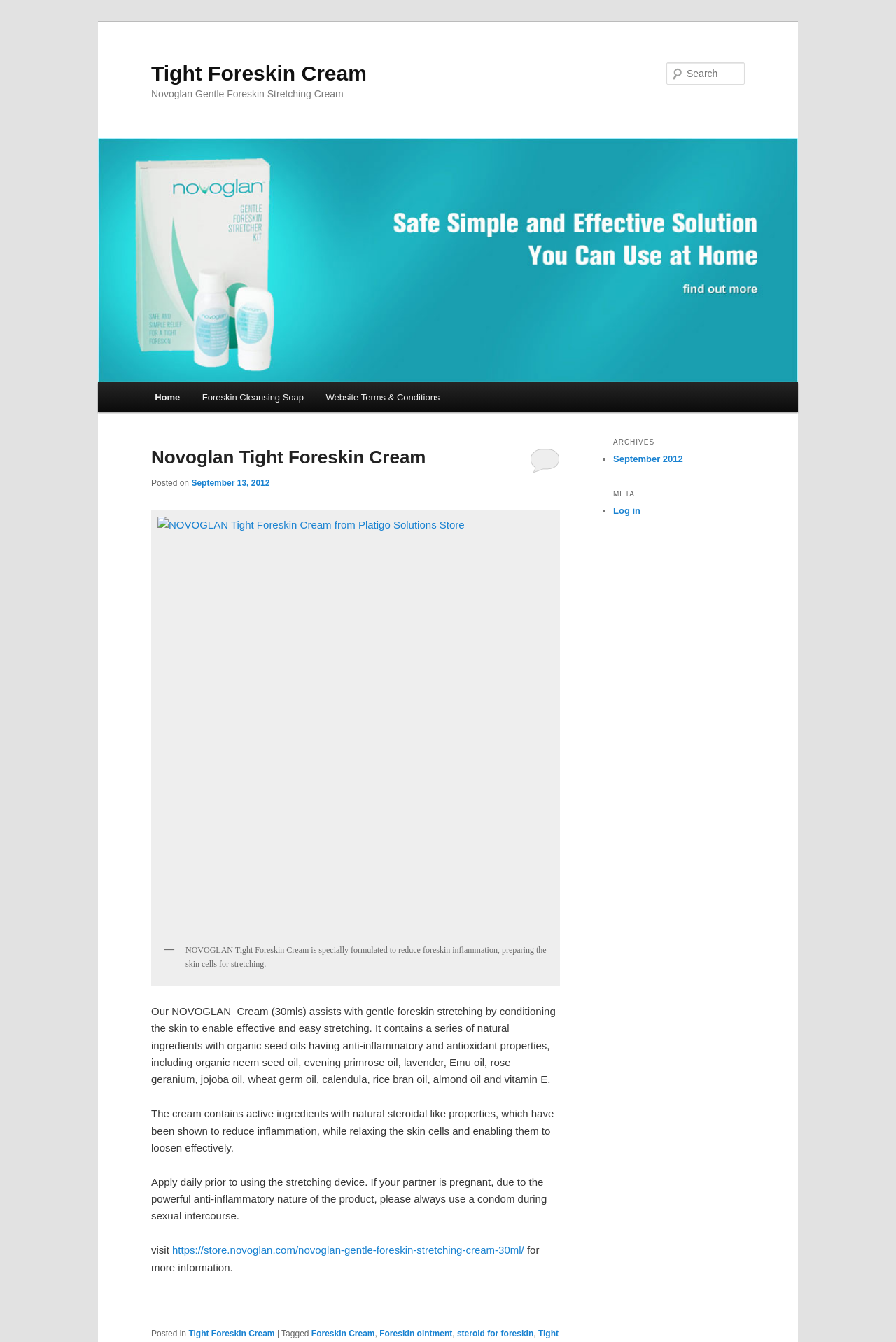Please determine the bounding box coordinates of the element to click in order to execute the following instruction: "Learn about Foreskin Cleansing Soap". The coordinates should be four float numbers between 0 and 1, specified as [left, top, right, bottom].

[0.213, 0.285, 0.351, 0.307]